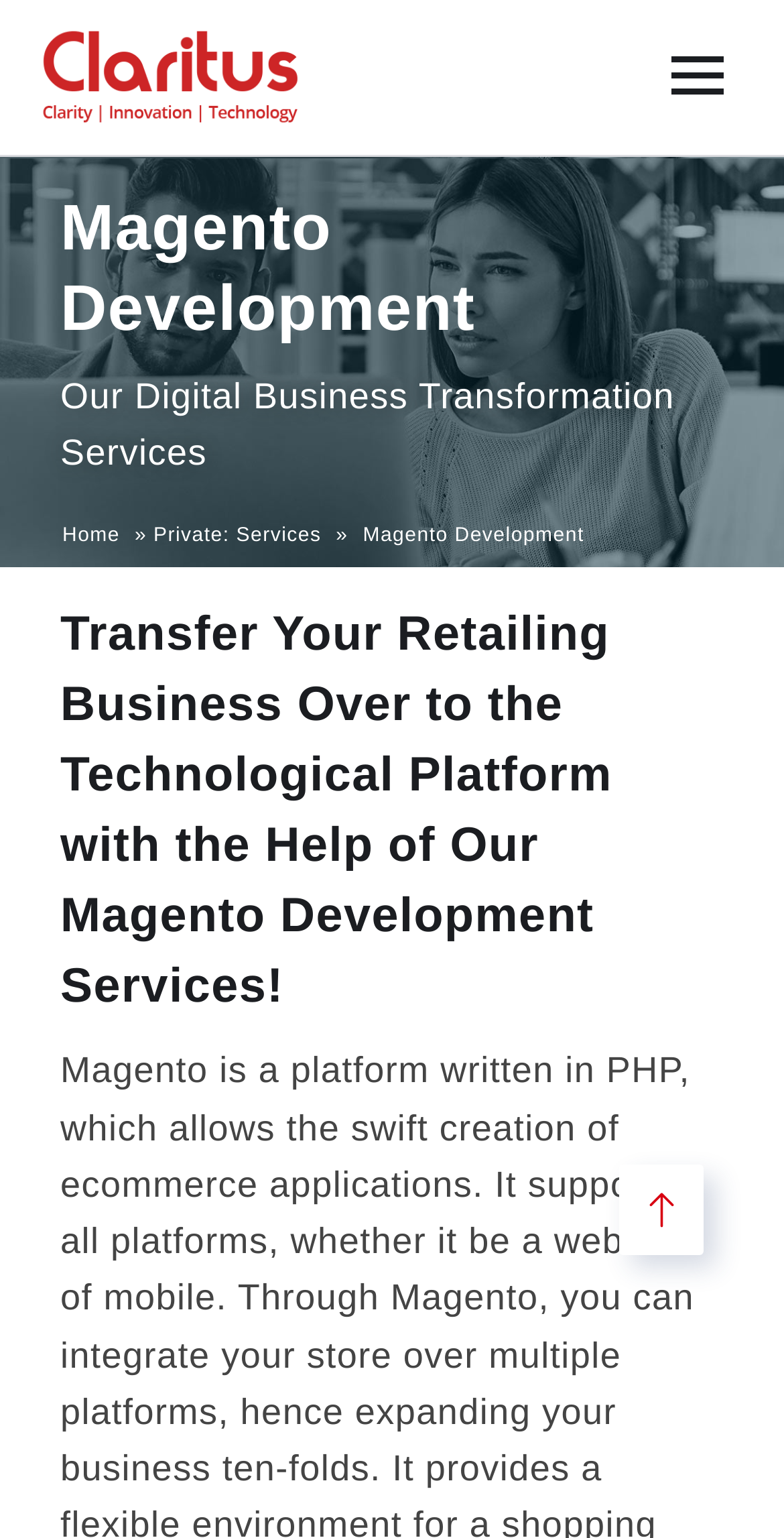Carefully examine the image and provide an in-depth answer to the question: What is the company's business focus?

Based on the webpage's title 'Magento Development - An Innovative IT Outsourcing Company', it is clear that the company's business focus is on IT outsourcing, specifically in Magento development.